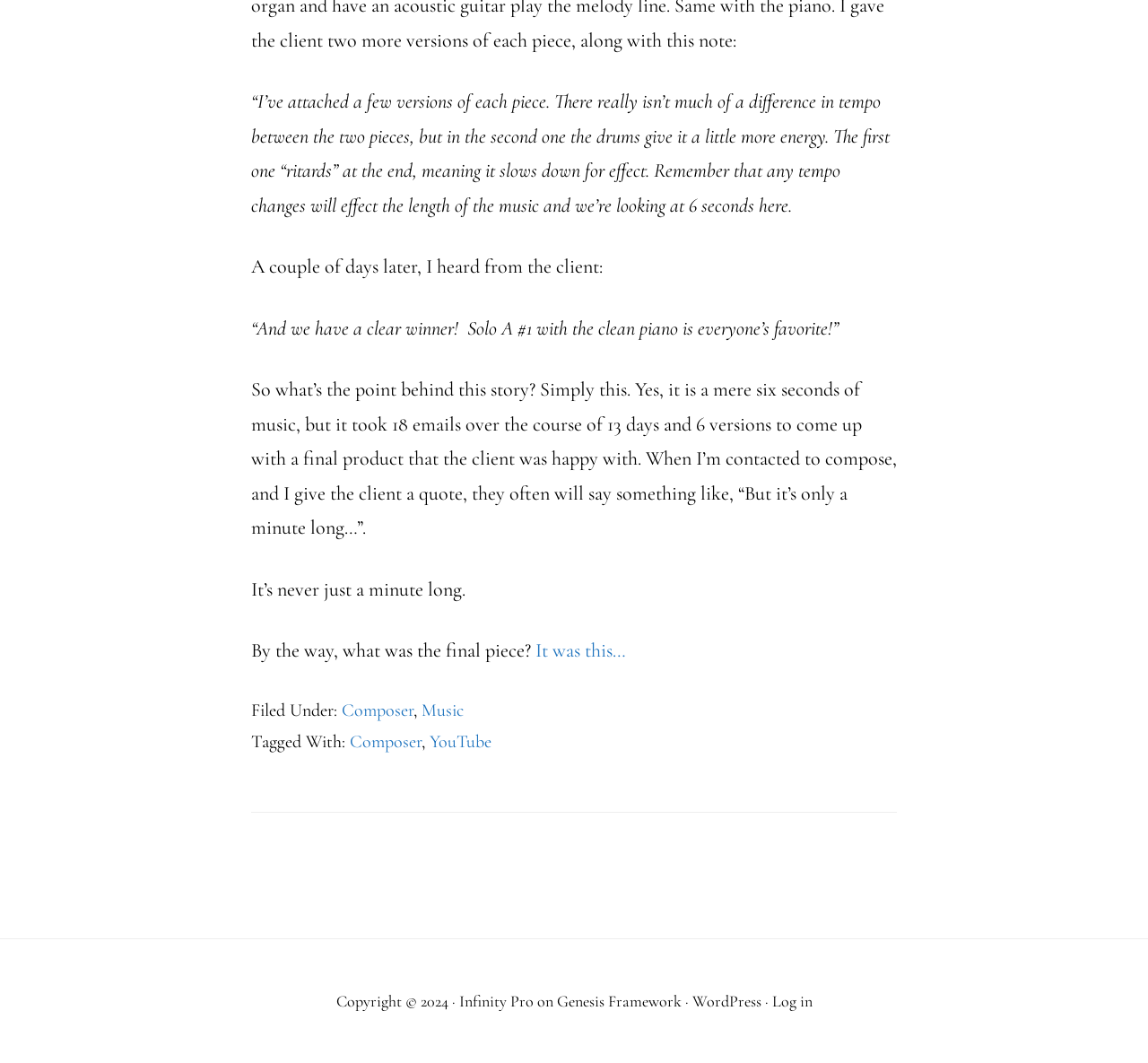Give a concise answer using only one word or phrase for this question:
What is the difference between the two music pieces?

Drums and tempo